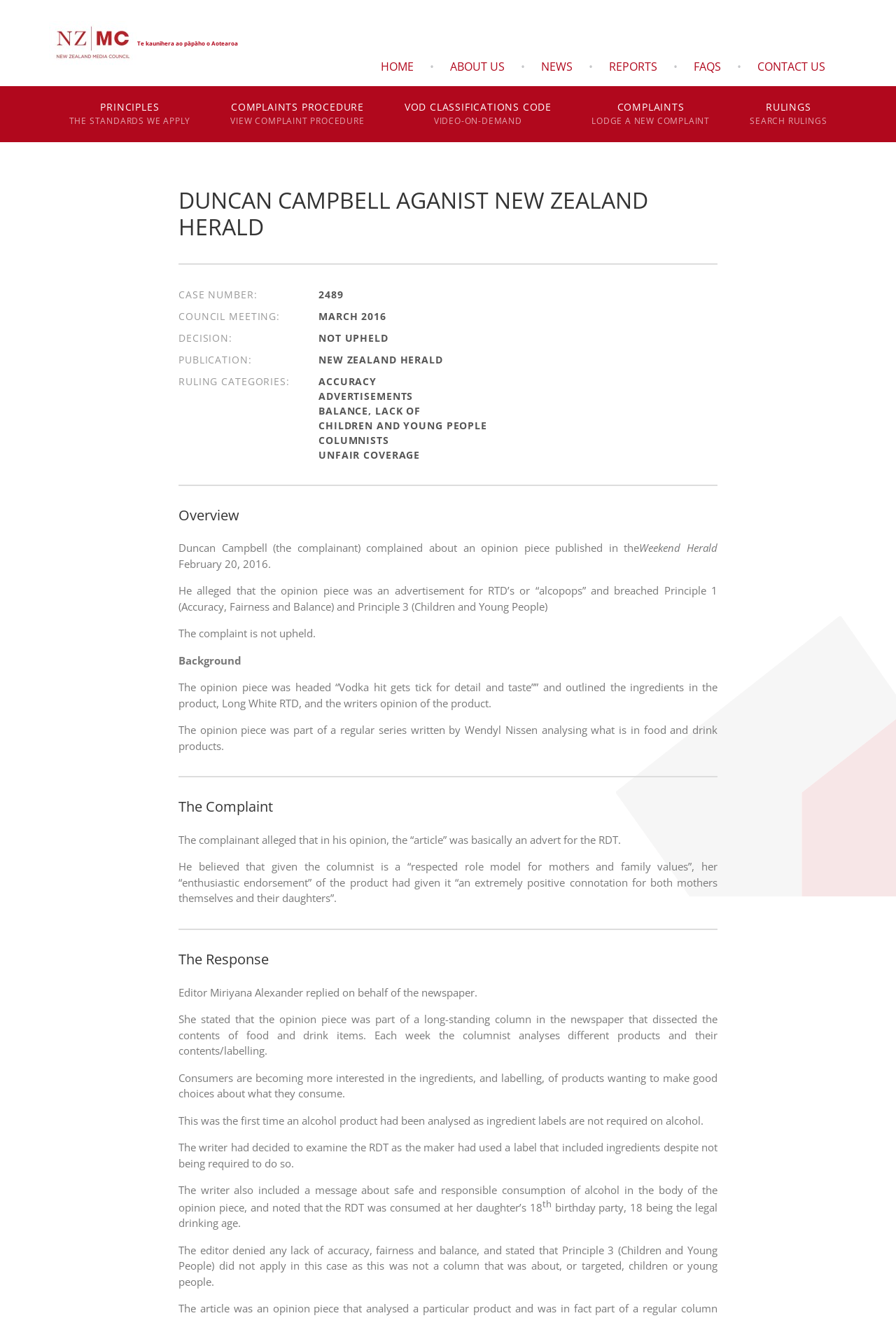Determine the bounding box coordinates for the area you should click to complete the following instruction: "Lodge a new complaint".

[0.654, 0.065, 0.799, 0.108]